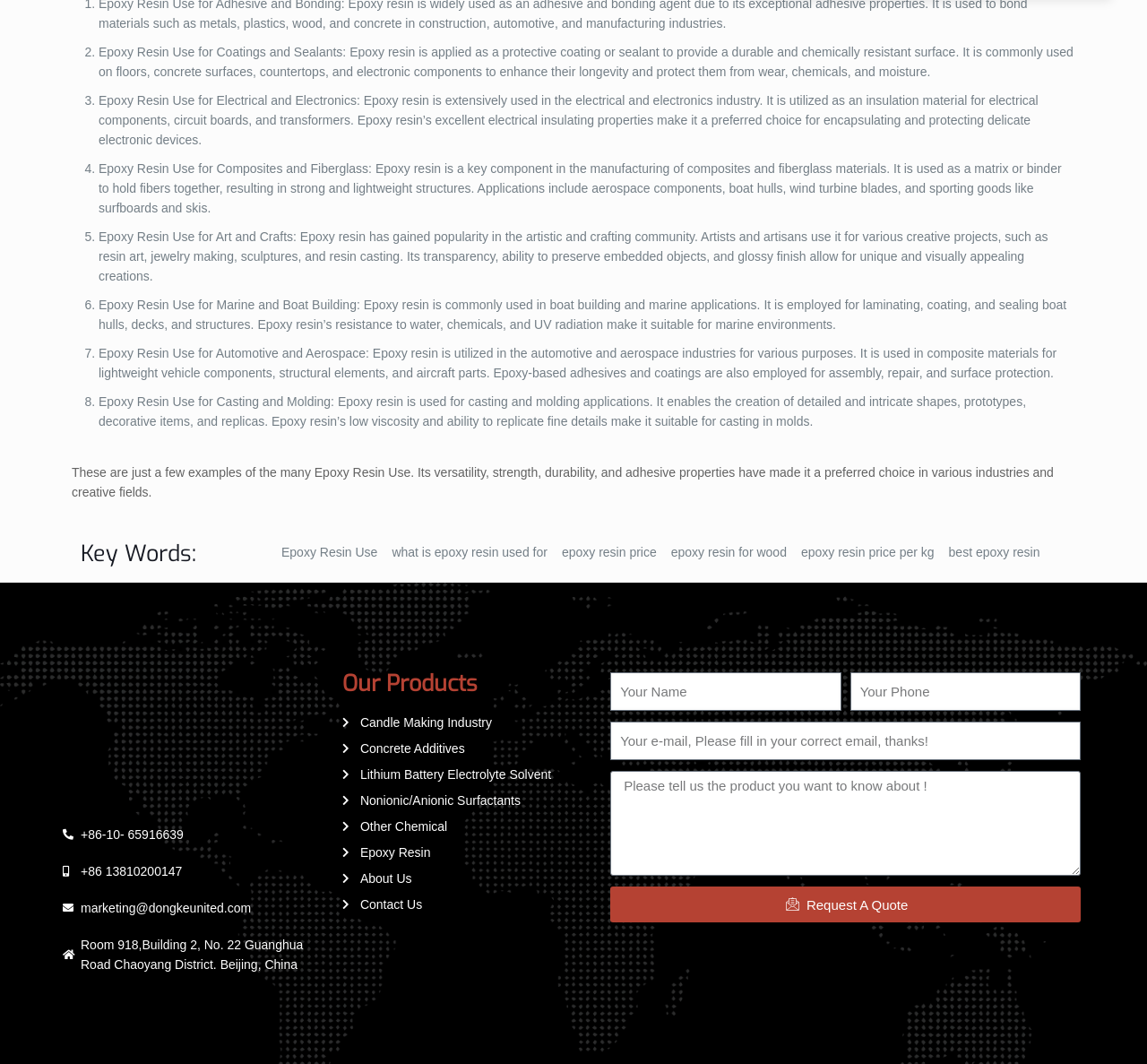Pinpoint the bounding box coordinates of the clickable area needed to execute the instruction: "Enter email address in the 'Email' field". The coordinates should be specified as four float numbers between 0 and 1, i.e., [left, top, right, bottom].

[0.532, 0.678, 0.942, 0.714]